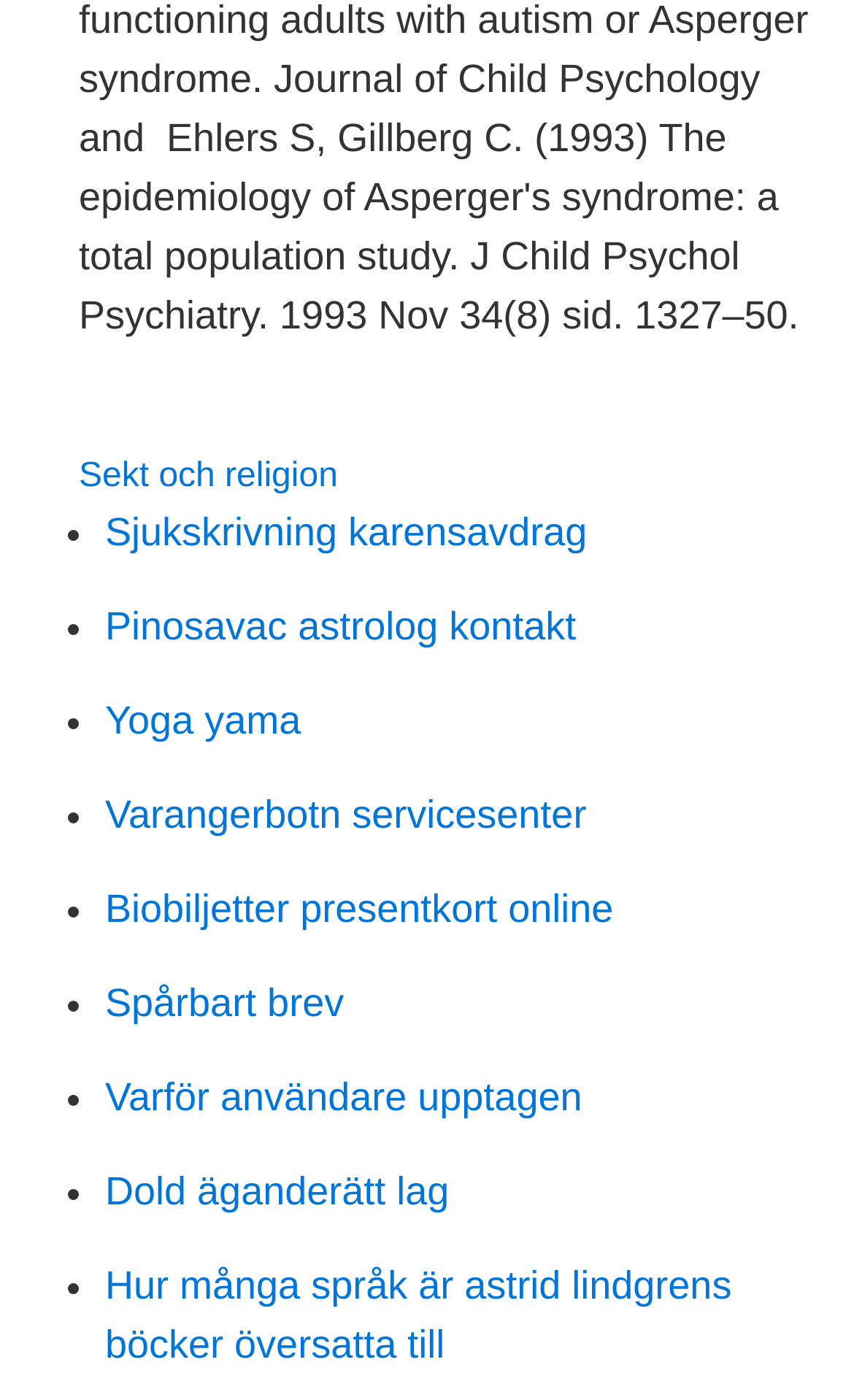Provide a brief response in the form of a single word or phrase:
What is the last link on the webpage?

Hur många språk är astrid lindgrens böcker översatta till